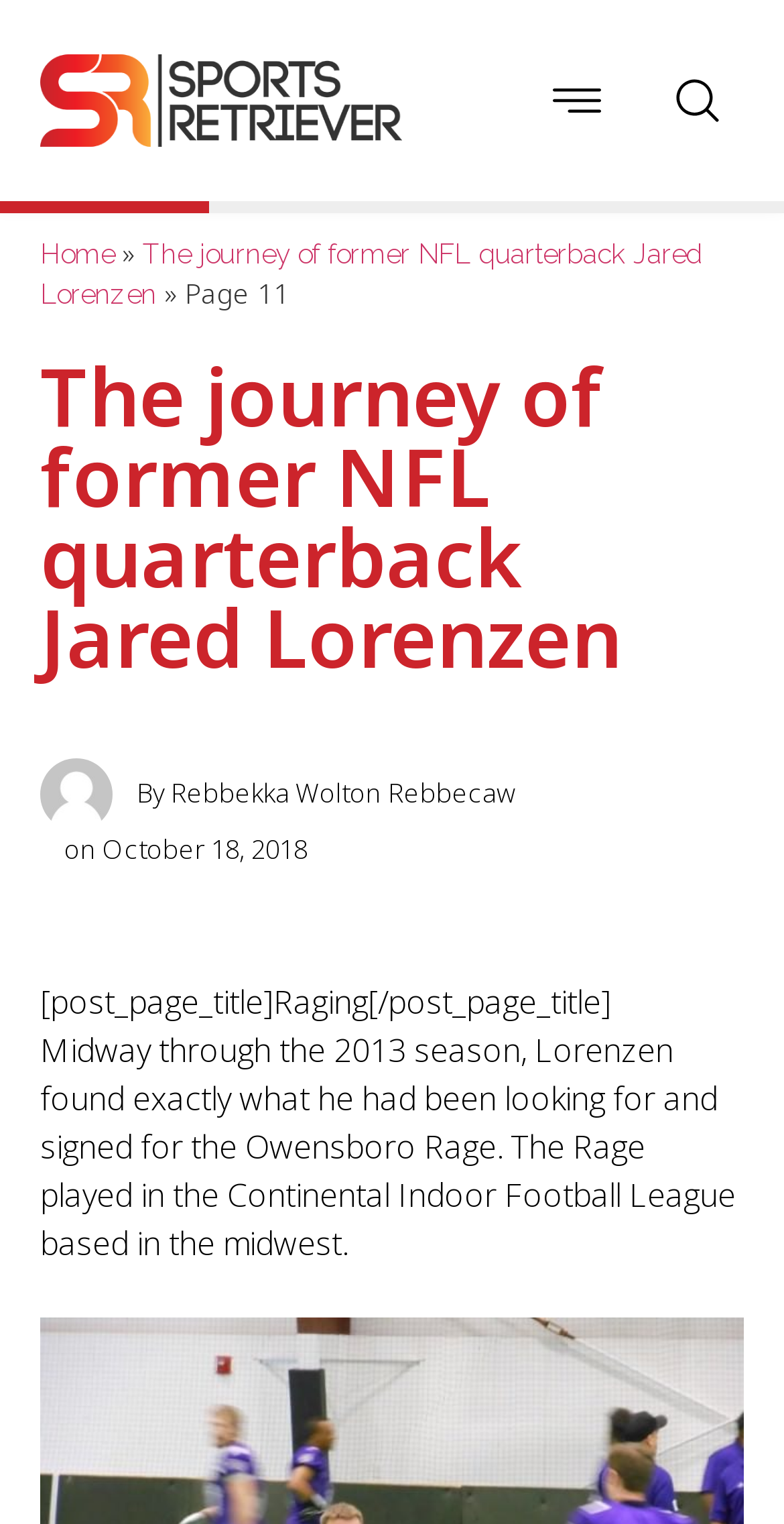Who is the author of the article?
Based on the content of the image, thoroughly explain and answer the question.

The author's name is mentioned next to the image of Rebbekka Wolton, which is located at the top of the webpage, with the text 'By' preceding it.